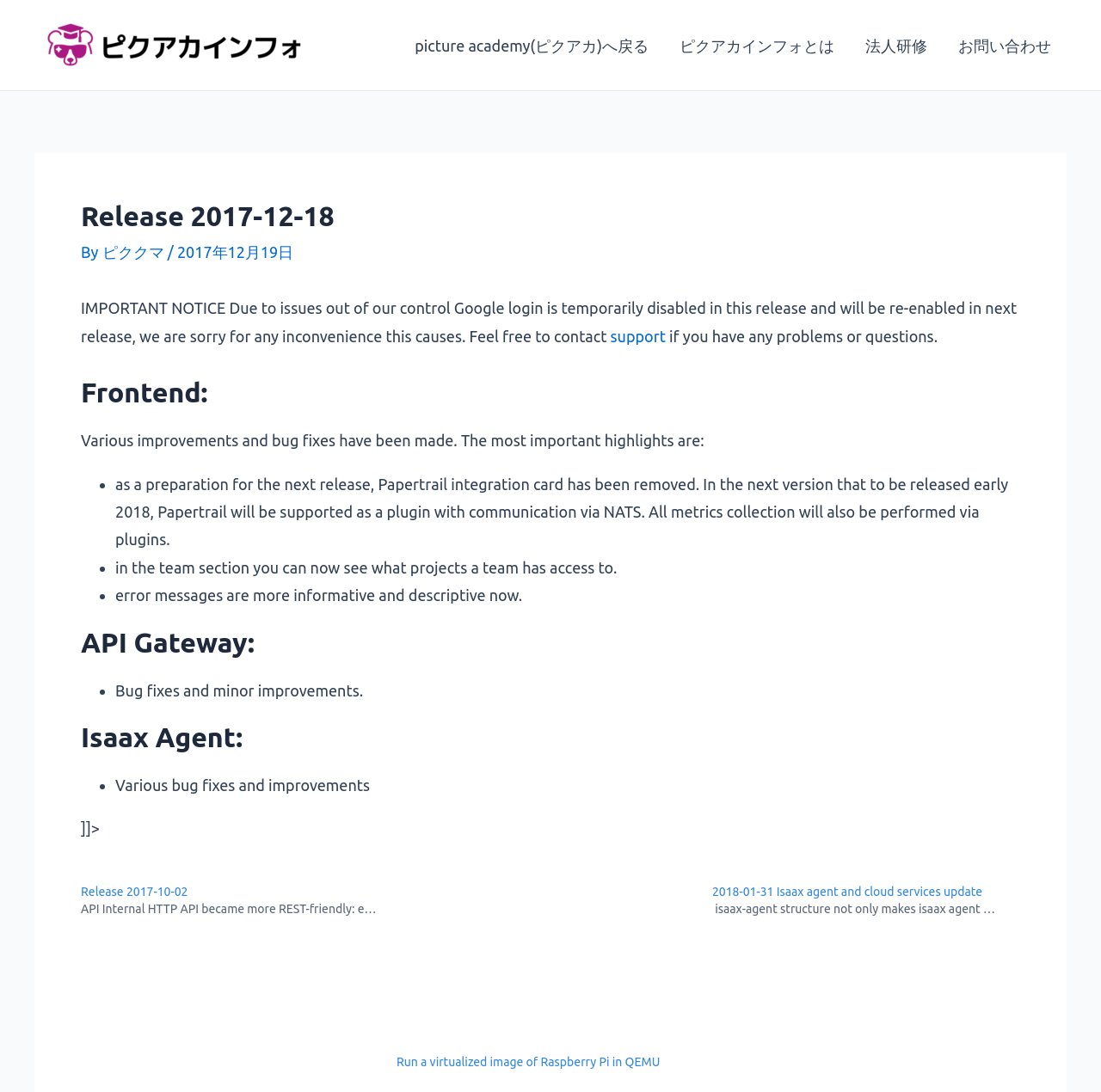Describe all significant elements and features of the webpage.

This webpage appears to be a release note or changelog for a software or platform called ピクアカインフォ (Pikua Kainfo). The page is divided into several sections, with a navigation menu at the top right corner.

At the top left corner, there is a link to ピクアカインフォ, accompanied by an image with the same name. Below this, there is a header section with the title "Release 2017-12-18" and some metadata, including the author "ピククマ" and the date "2017年12月19日".

The main content of the page is divided into several sections, each with a heading. The first section is an important notice, warning users that Google login is temporarily disabled due to issues beyond their control. This section also includes a link to a support page.

The next section is titled "Frontend" and lists several improvements and bug fixes, including the removal of Papertrail integration, new features in the team section, and more informative error messages. This section is followed by sections titled "API Gateway" and "Isaax Agent", which also list bug fixes and minor improvements.

Below these sections, there are links to previous release notes, including "Release 2017-10-02" and "2018-01-31 Isaax agent and cloud services update". Each of these links is accompanied by a brief summary of the release.

Overall, the page appears to be a technical changelog, aimed at users who need to stay up-to-date with the latest developments and changes to the ピクアカインフォ platform.